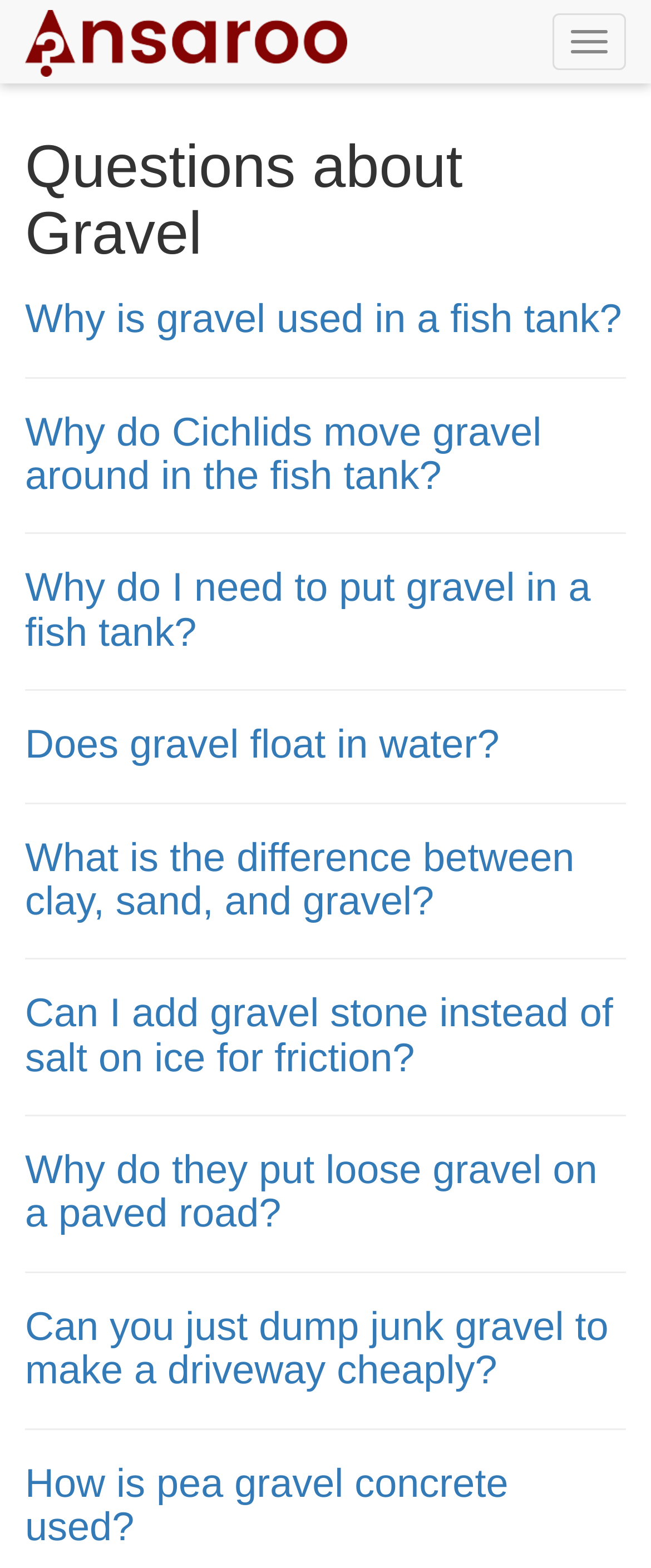Bounding box coordinates are specified in the format (top-left x, top-left y, bottom-right x, bottom-right y). All values are floating point numbers bounded between 0 and 1. Please provide the bounding box coordinate of the region this sentence describes: +1 (800) 764-7513

None